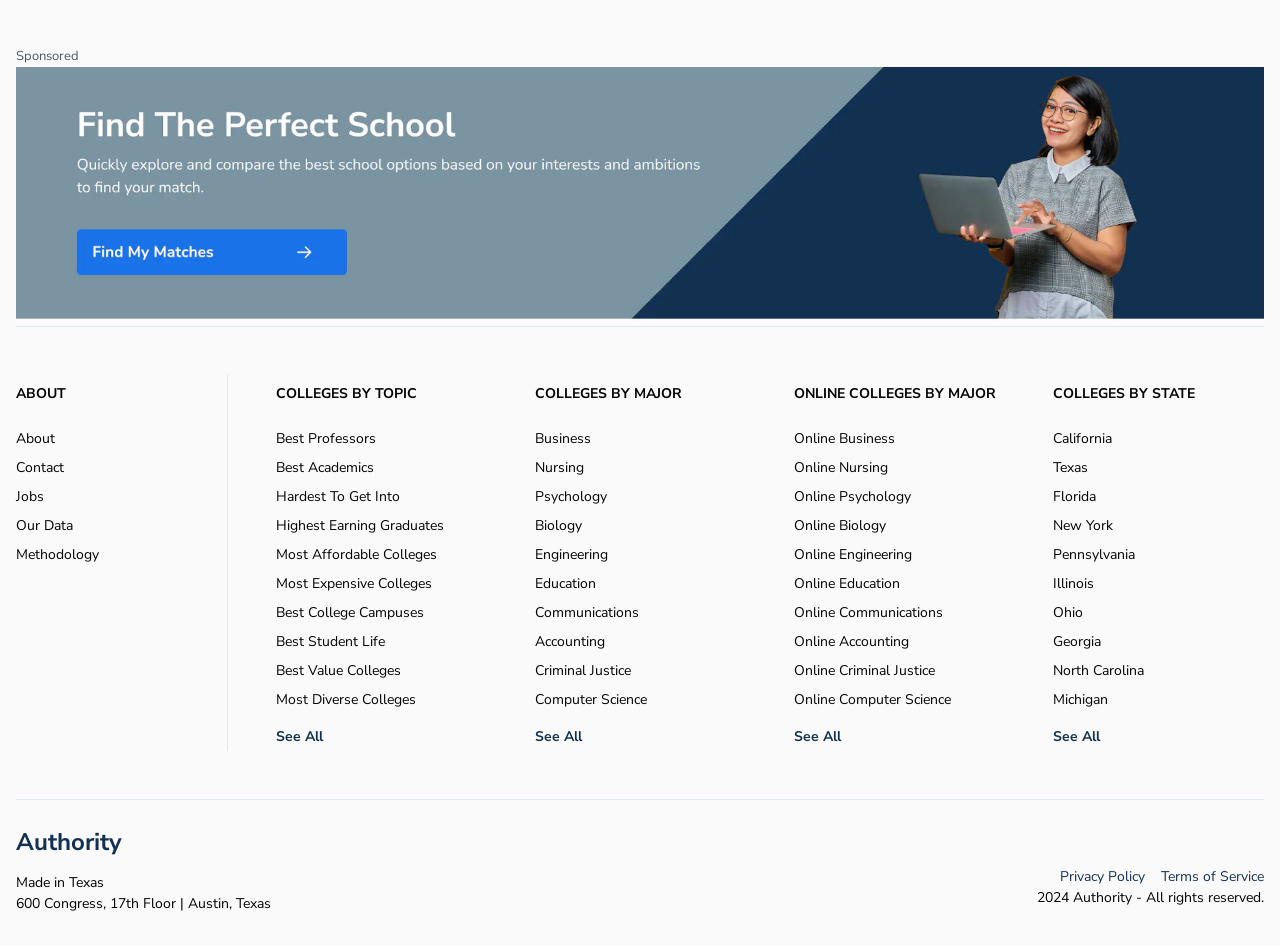What is the topic of the image at the top of the page? Observe the screenshot and provide a one-word or short phrase answer.

Compare your school options